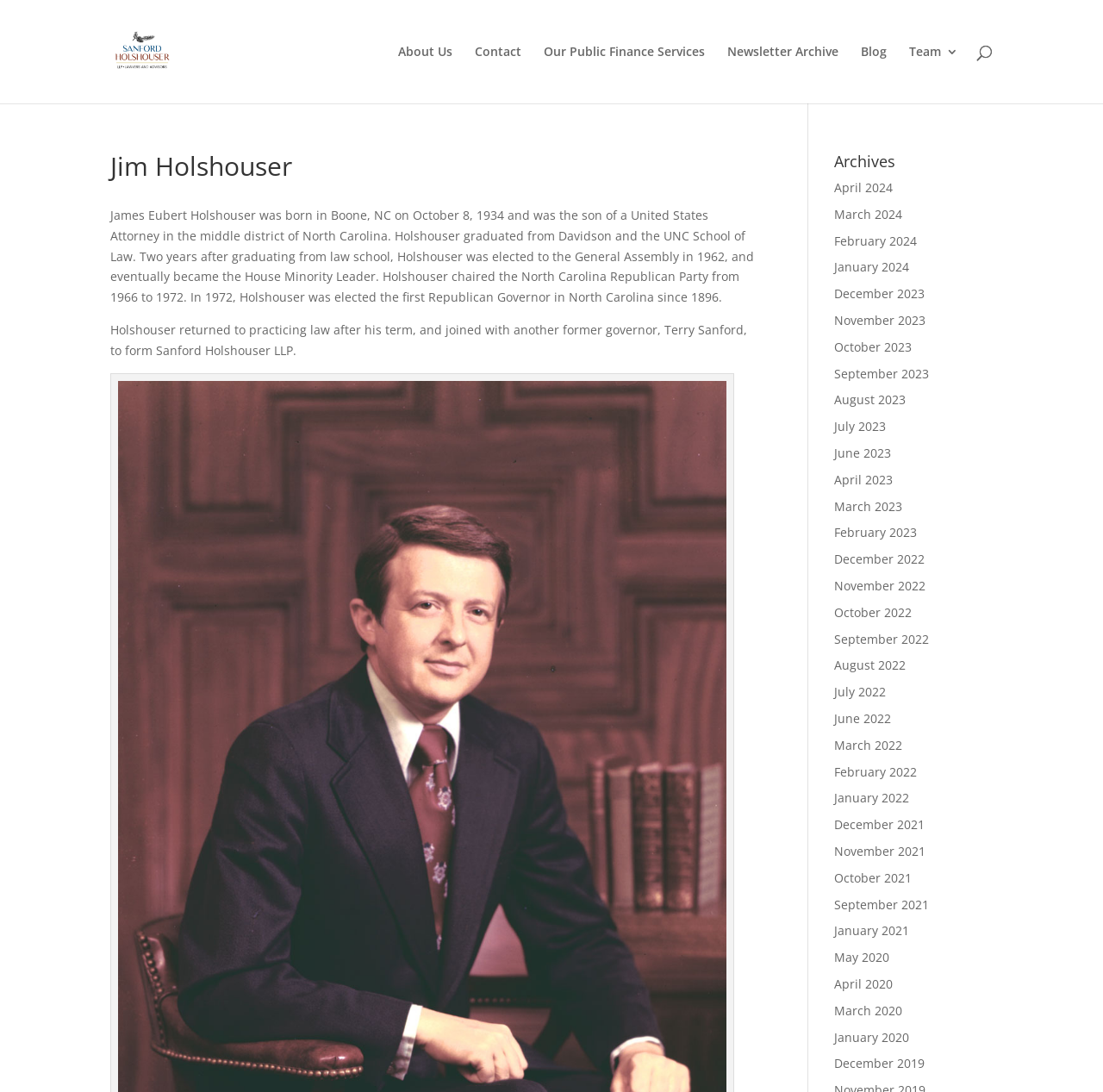How many links are there in the 'Archives' section?
Carefully analyze the image and provide a detailed answer to the question.

By counting the links in the 'Archives' section, I found that there are 26 links, each representing a different month and year, from April 2024 to December 2019.